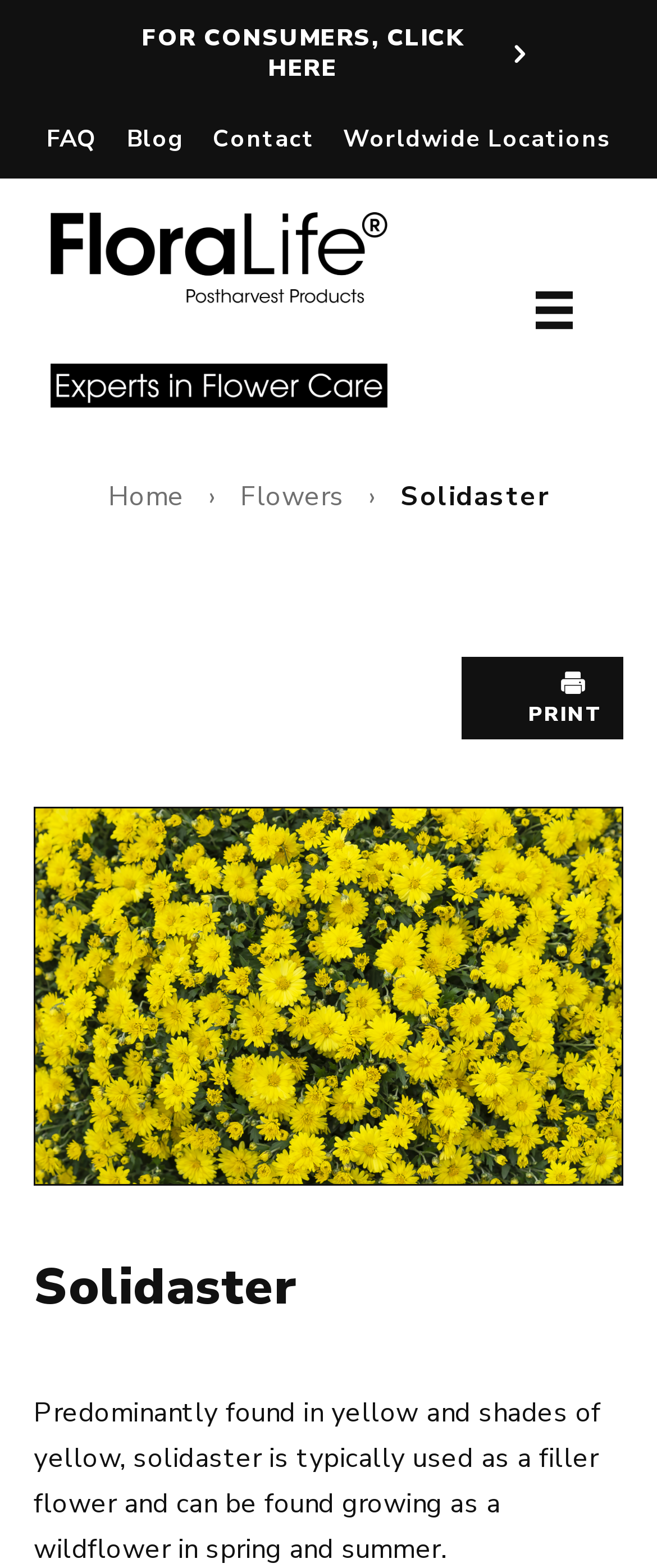What is the text of the first link on the webpage?
Refer to the image and provide a one-word or short phrase answer.

FOR CONSUMERS, CLICK HERE